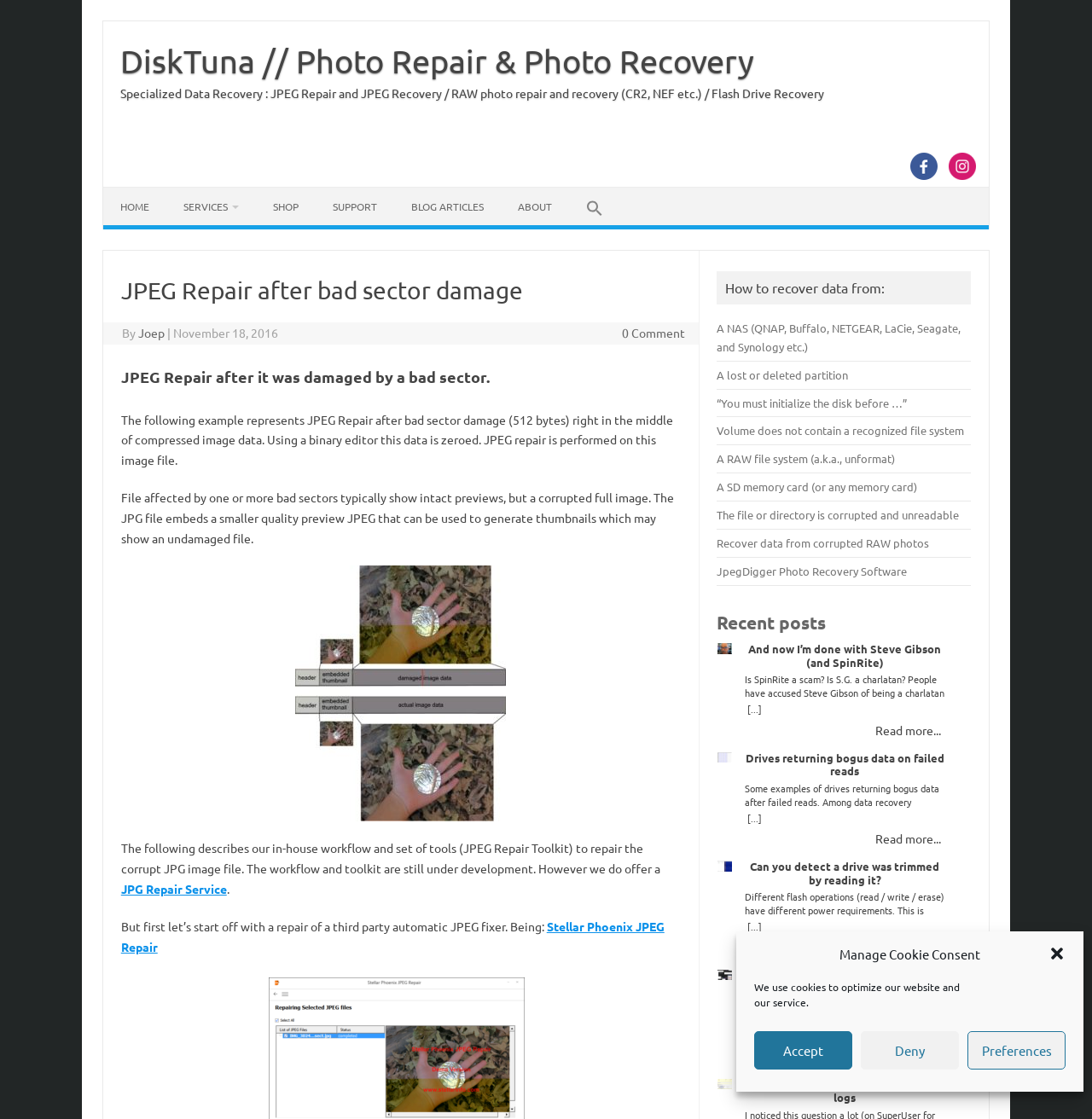What is the topic of the main article on this webpage?
Identify the answer in the screenshot and reply with a single word or phrase.

JPEG Repair after bad sector damage